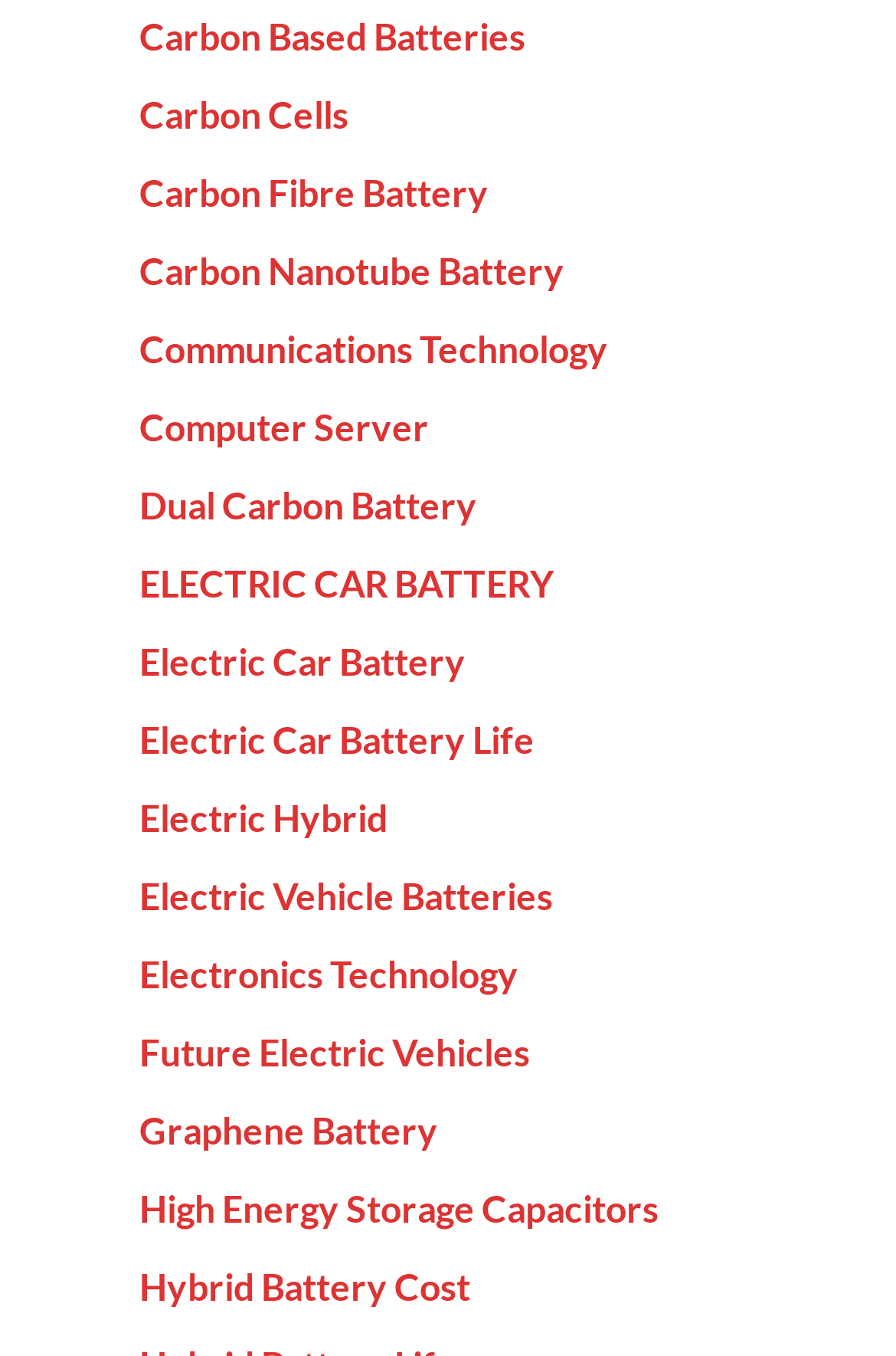Locate the bounding box coordinates of the area to click to fulfill this instruction: "Visit Electric Car Battery page". The bounding box should be presented as four float numbers between 0 and 1, in the order [left, top, right, bottom].

[0.155, 0.414, 0.617, 0.446]